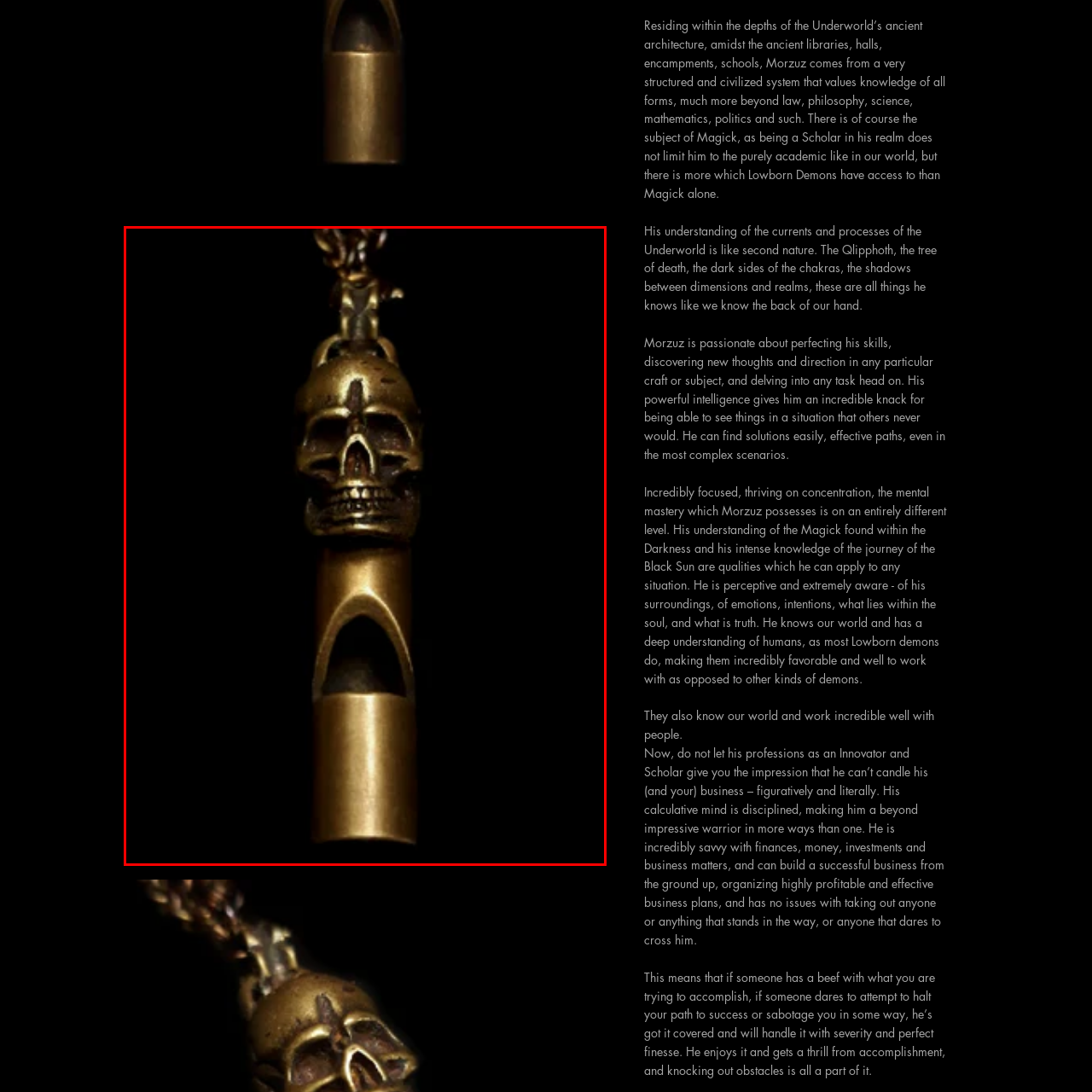Look at the image enclosed within the red outline and answer the question with a single word or phrase:
What is symbolized by the skull on the pendant?

Knowledge and life/death mysteries